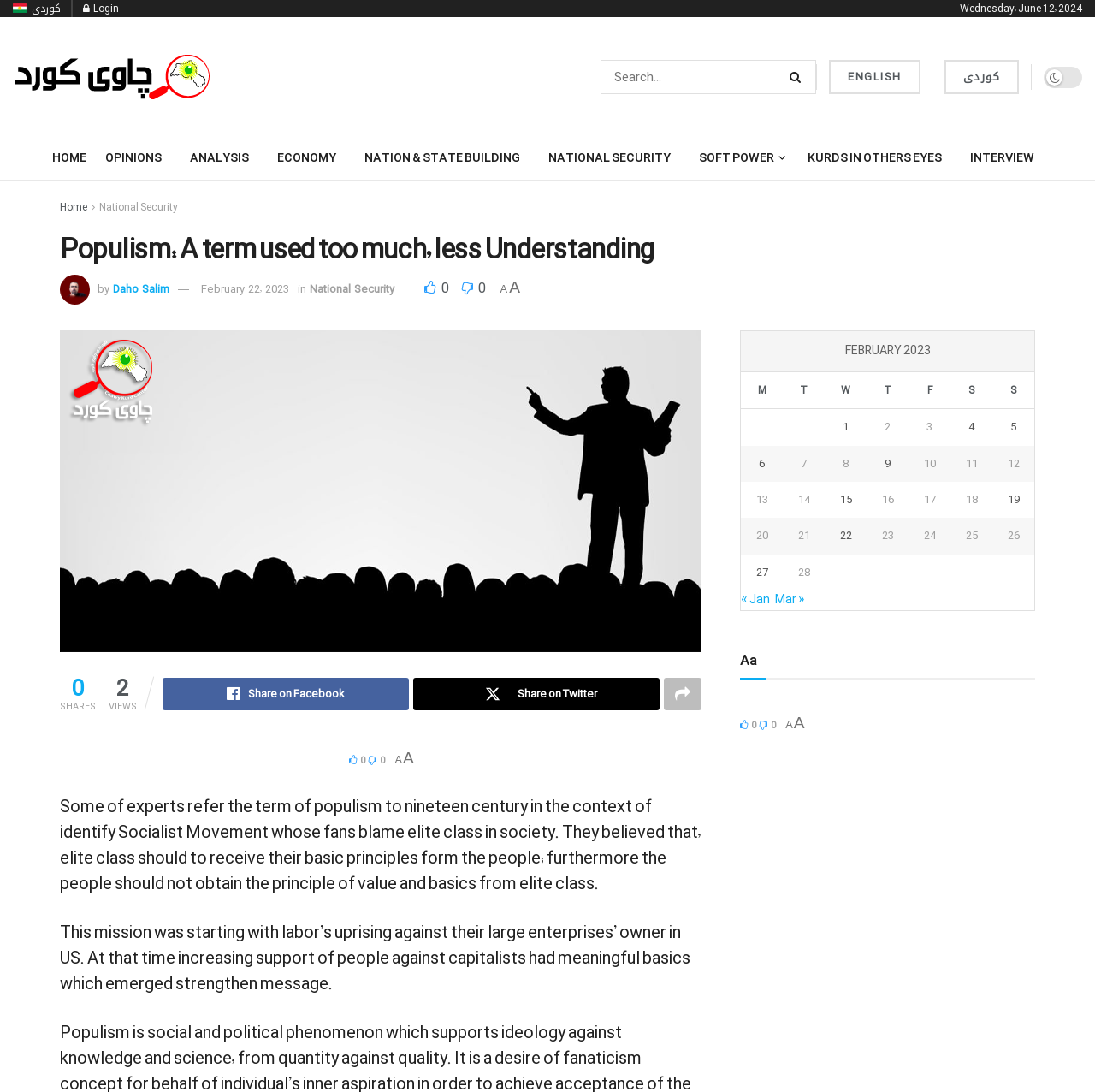What is the category of this article?
Please describe in detail the information shown in the image to answer the question.

The category of this article is National Security, which can be found by looking at the link with the text 'National Security' above the article title and below the author's name.